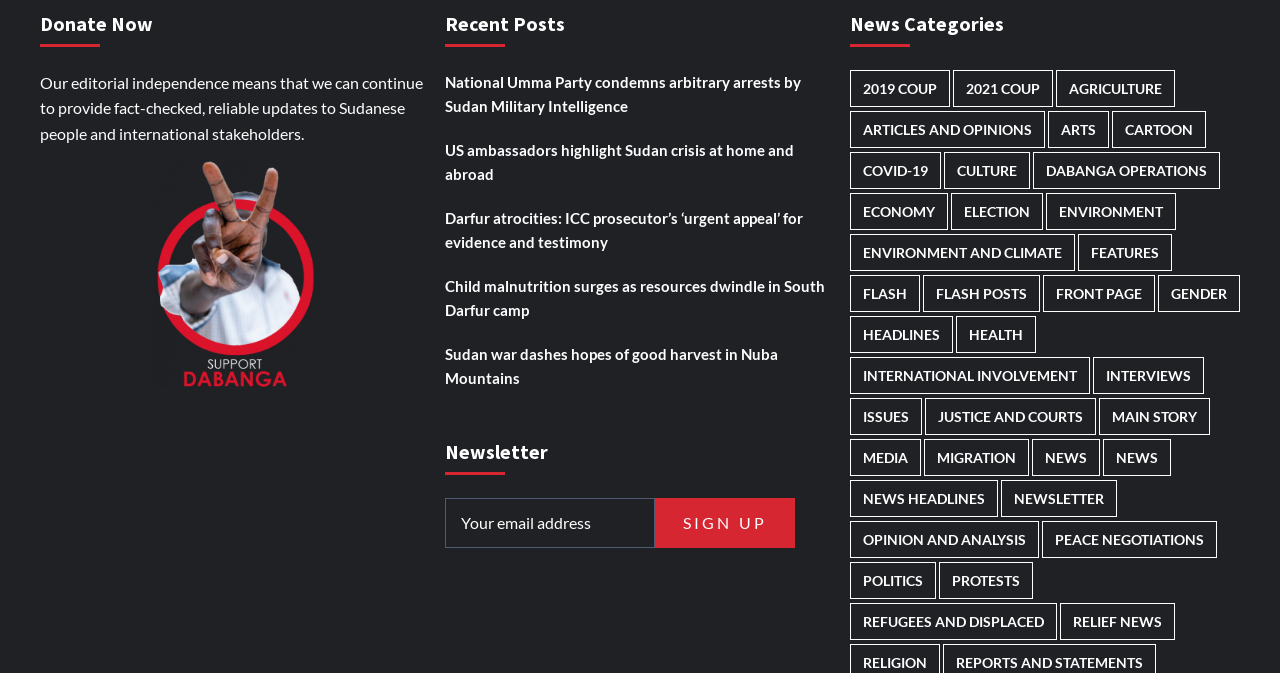Provide the bounding box coordinates of the HTML element this sentence describes: "name="EMAIL" placeholder="Your email address"". The bounding box coordinates consist of four float numbers between 0 and 1, i.e., [left, top, right, bottom].

[0.348, 0.74, 0.512, 0.814]